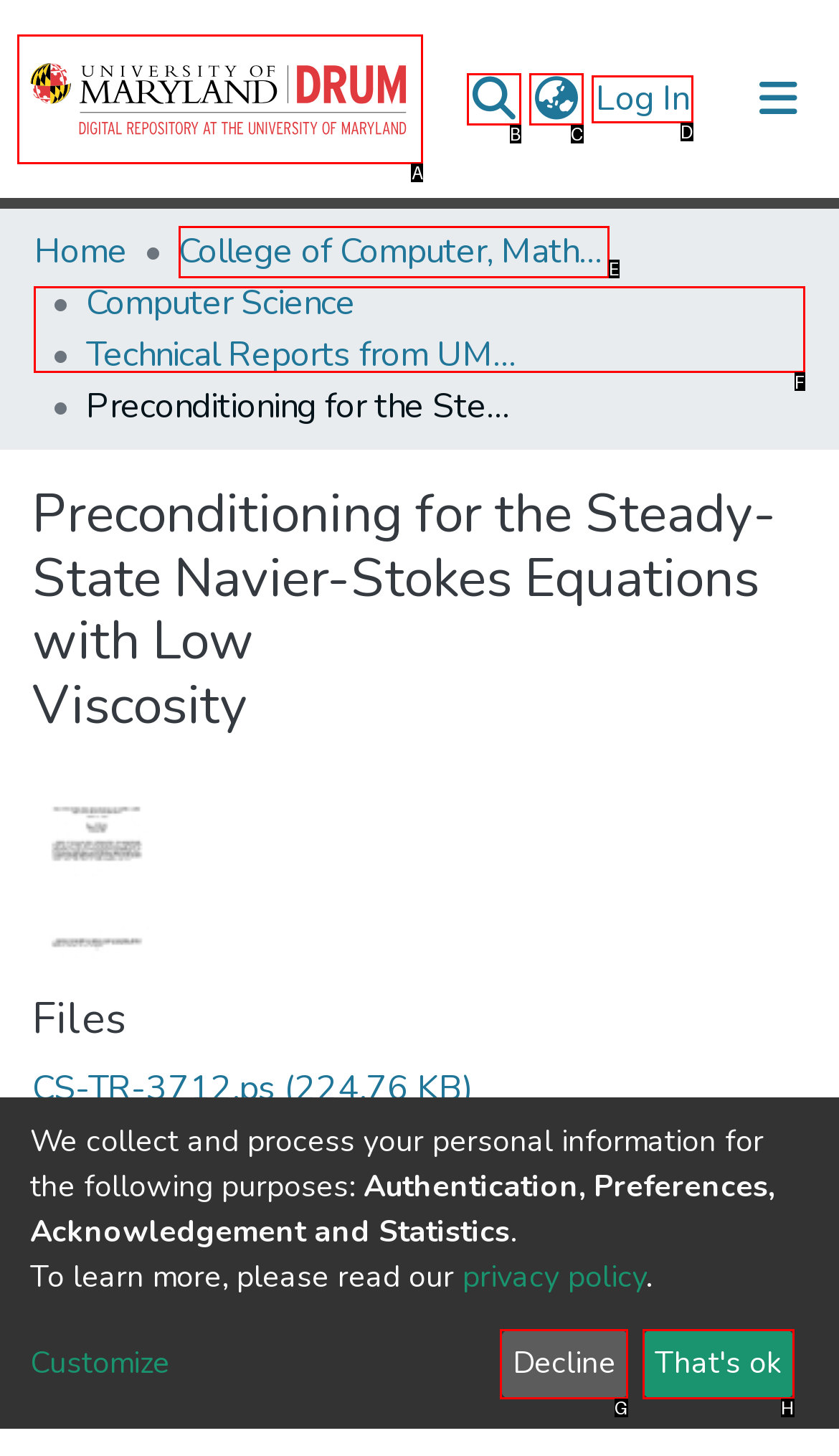To complete the task: View all of DRUM, select the appropriate UI element to click. Respond with the letter of the correct option from the given choices.

F